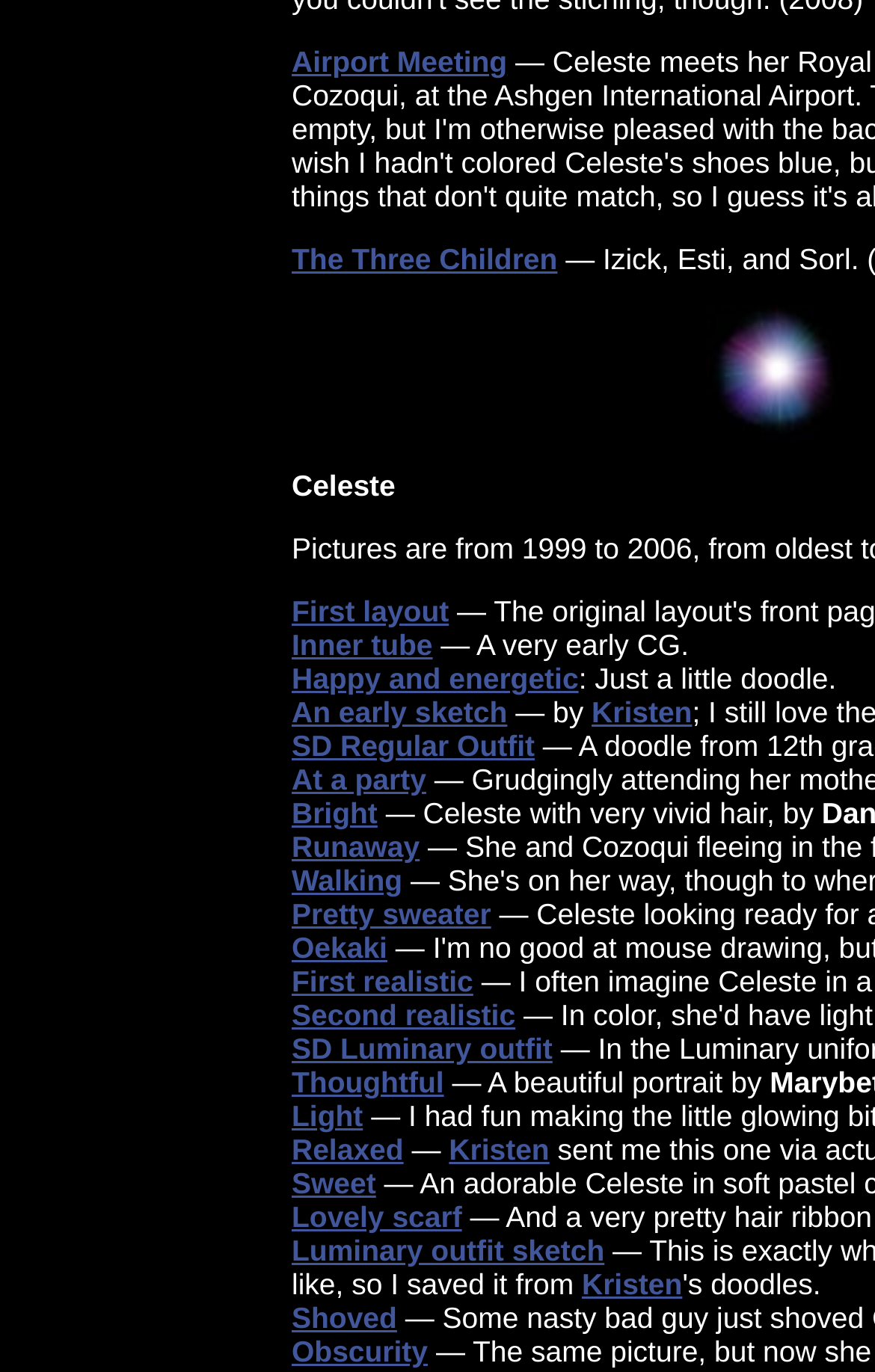Pinpoint the bounding box coordinates of the clickable element to carry out the following instruction: "Explore 'Happy and energetic'."

[0.333, 0.482, 0.661, 0.507]